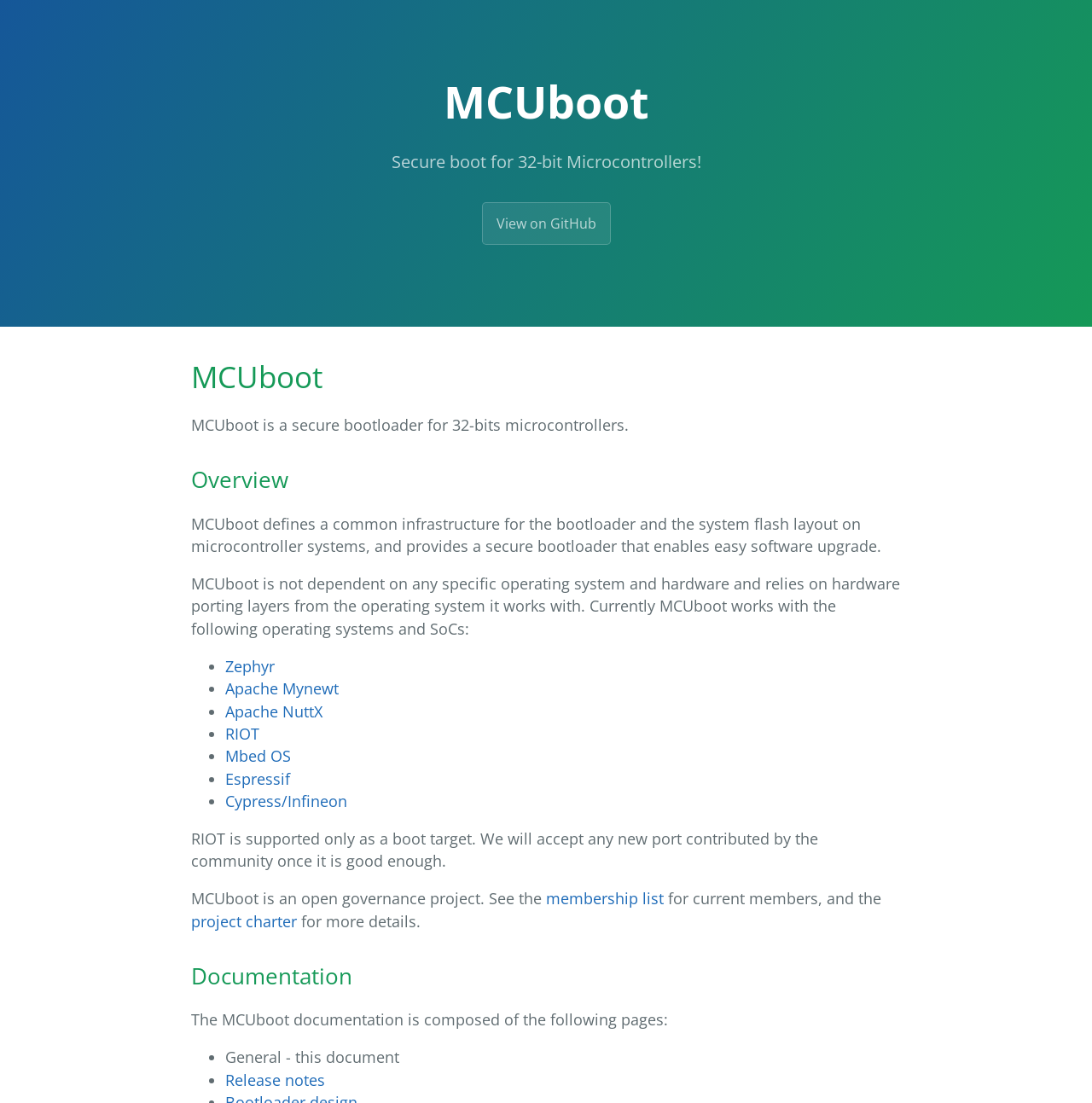Determine the bounding box coordinates of the clickable area required to perform the following instruction: "Check the membership list". The coordinates should be represented as four float numbers between 0 and 1: [left, top, right, bottom].

[0.5, 0.805, 0.608, 0.824]